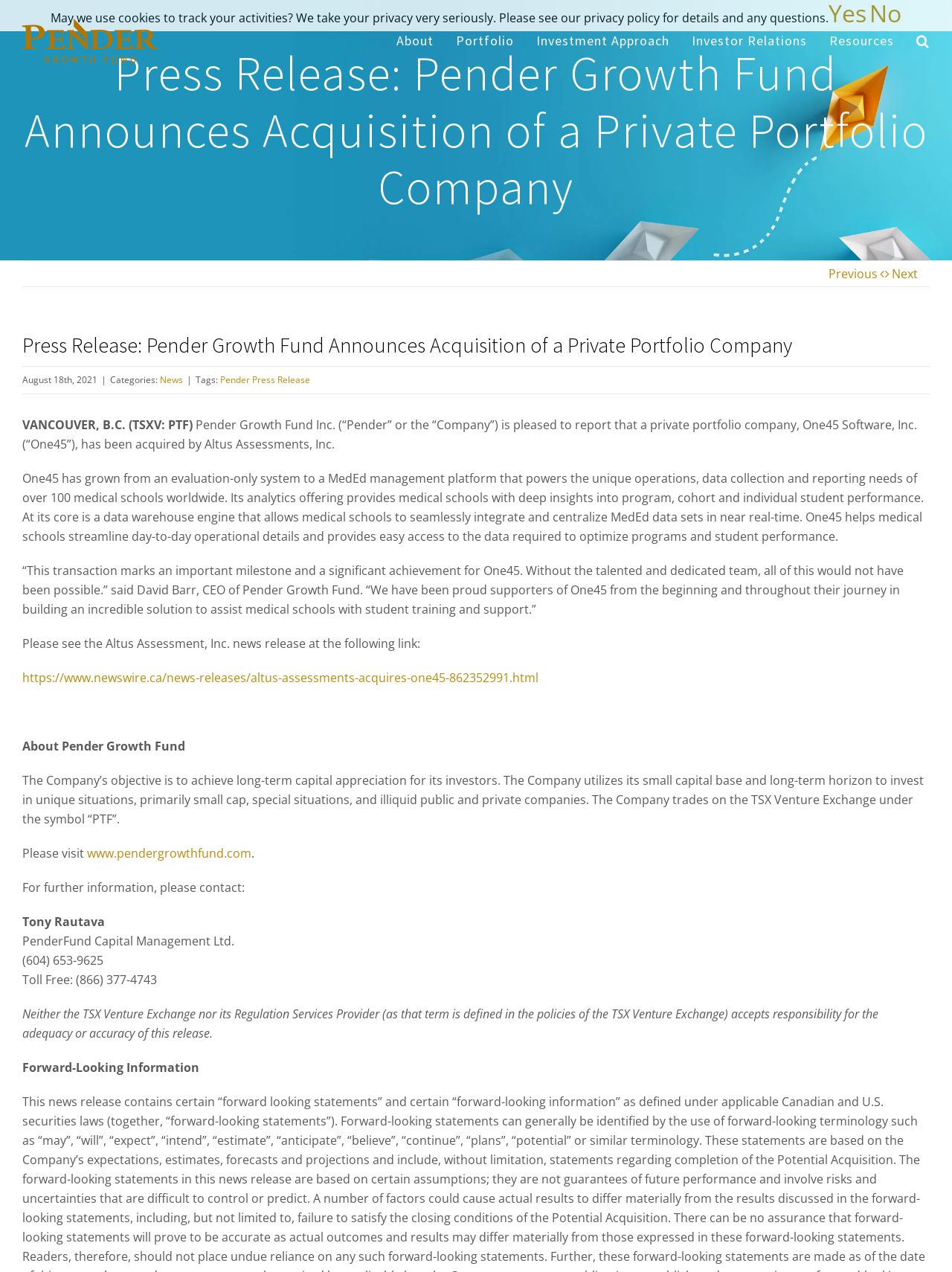From the image, can you give a detailed response to the question below:
How many medical schools does One45 support?

According to the text, One45 'powers the unique operations, data collection and reporting needs of over 100 medical schools worldwide.'